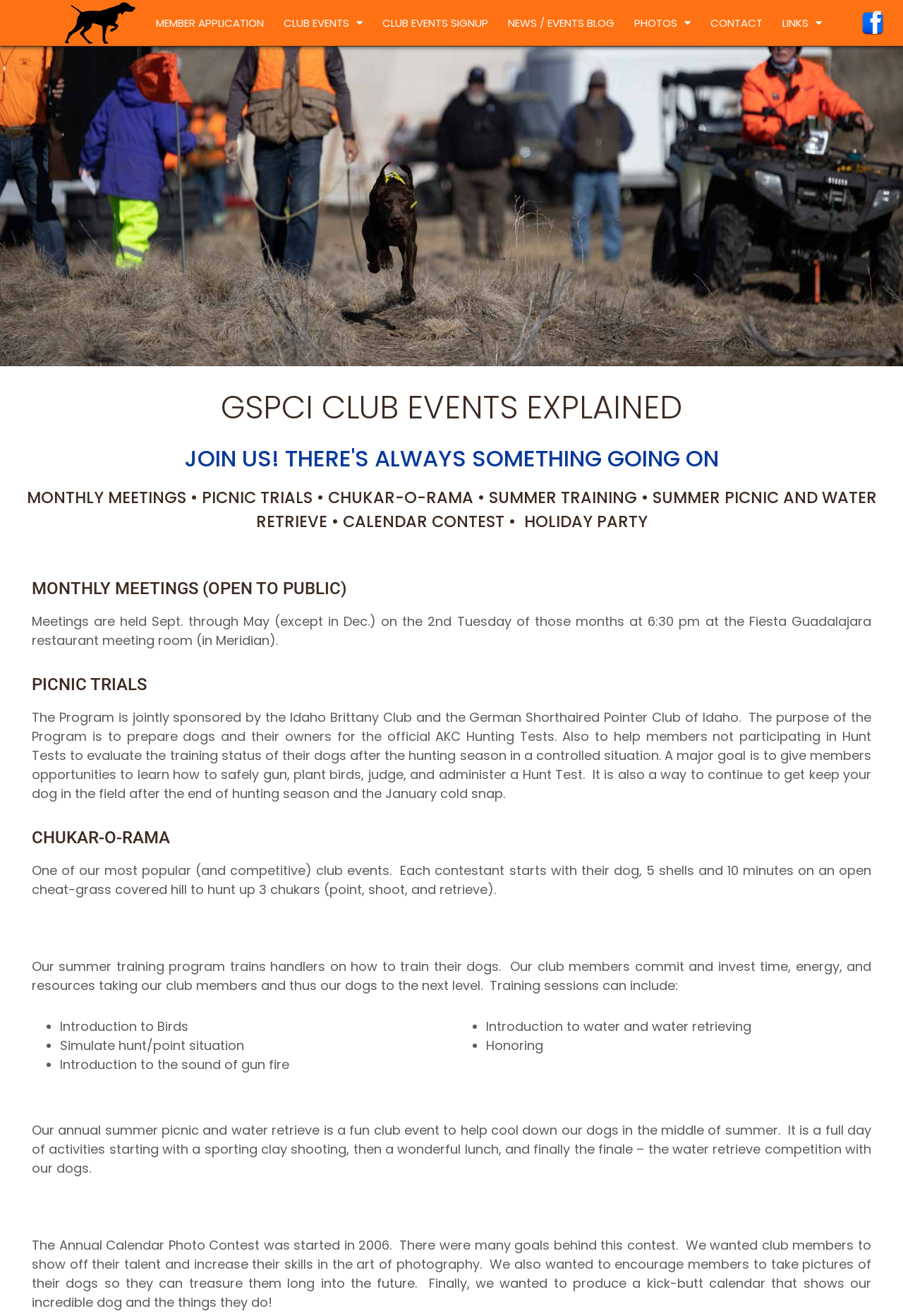Specify the bounding box coordinates of the region I need to click to perform the following instruction: "Open CLUB EVENTS menu". The coordinates must be four float numbers in the range of 0 to 1, i.e., [left, top, right, bottom].

[0.303, 0.005, 0.412, 0.029]